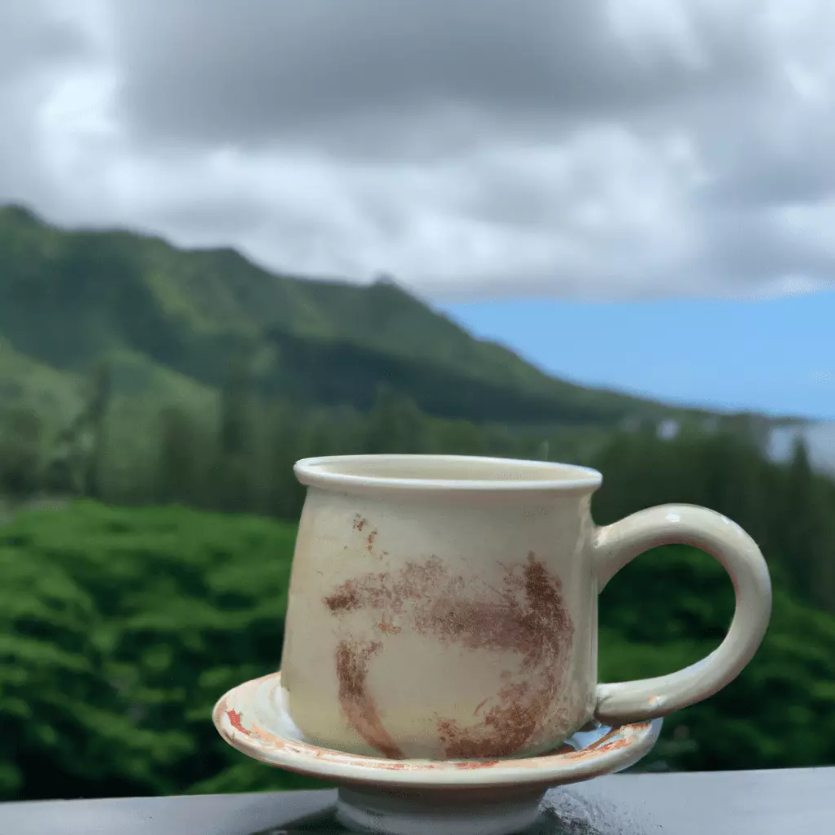What is the color of the background?
Using the image, respond with a single word or phrase.

Green